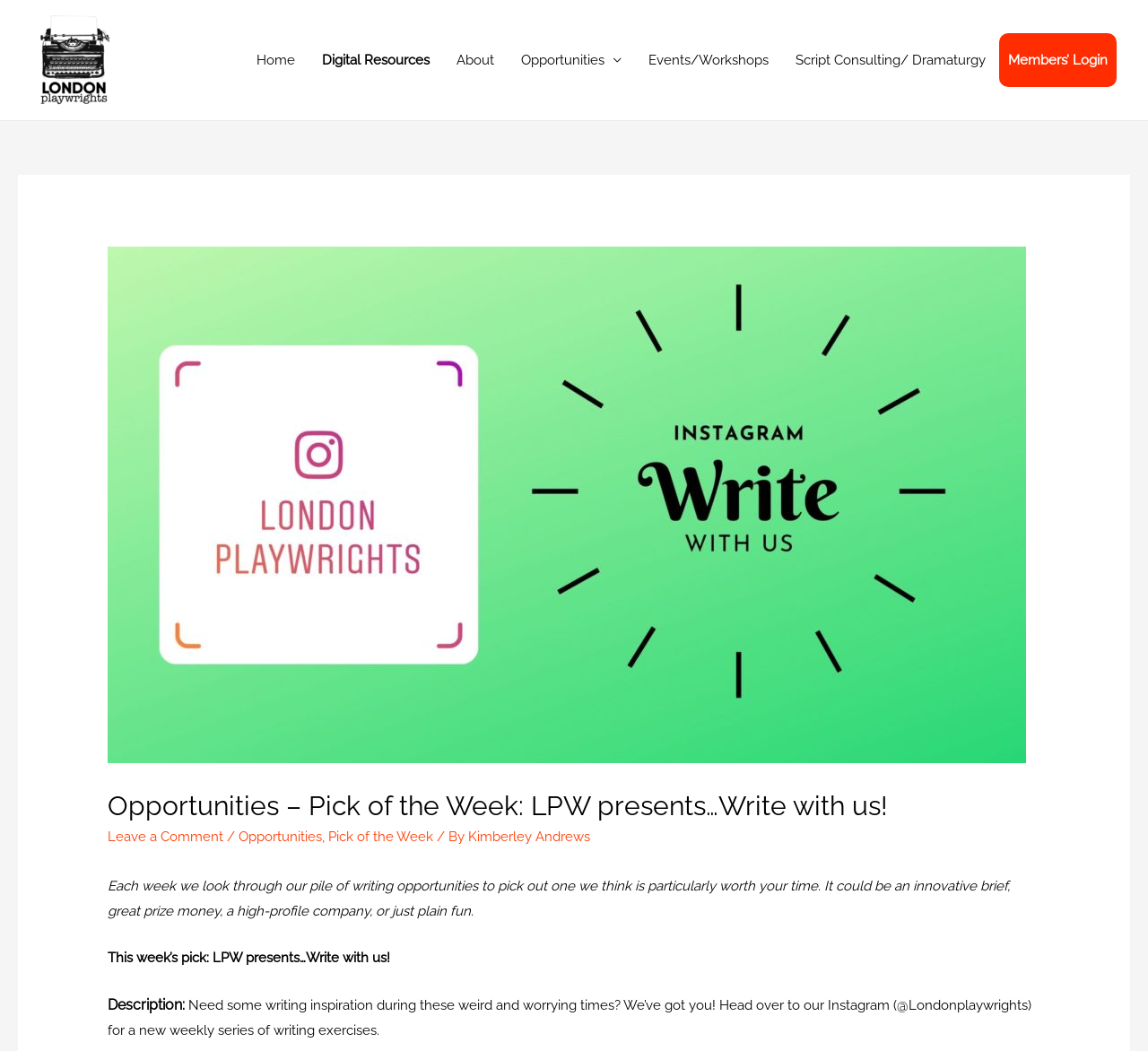Analyze the image and give a detailed response to the question:
What is the purpose of the 'Write with us!' series?

According to the webpage, the 'Write with us!' series is a new weekly series of writing exercises on the organization's Instagram account, which aims to provide writing inspiration during these weird and worrying times.